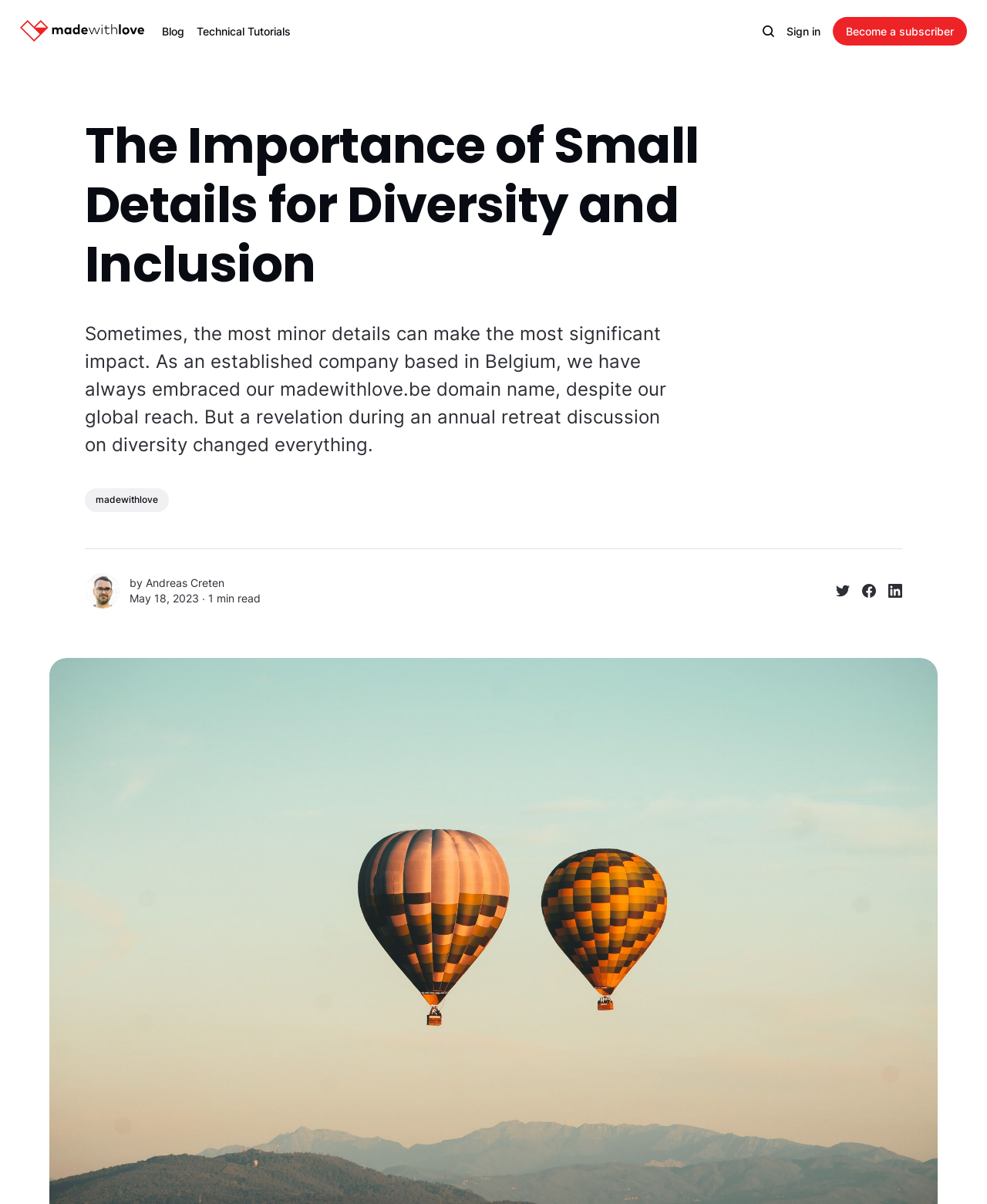Pinpoint the bounding box coordinates of the area that should be clicked to complete the following instruction: "share on Twitter". The coordinates must be given as four float numbers between 0 and 1, i.e., [left, top, right, bottom].

[0.834, 0.476, 0.861, 0.505]